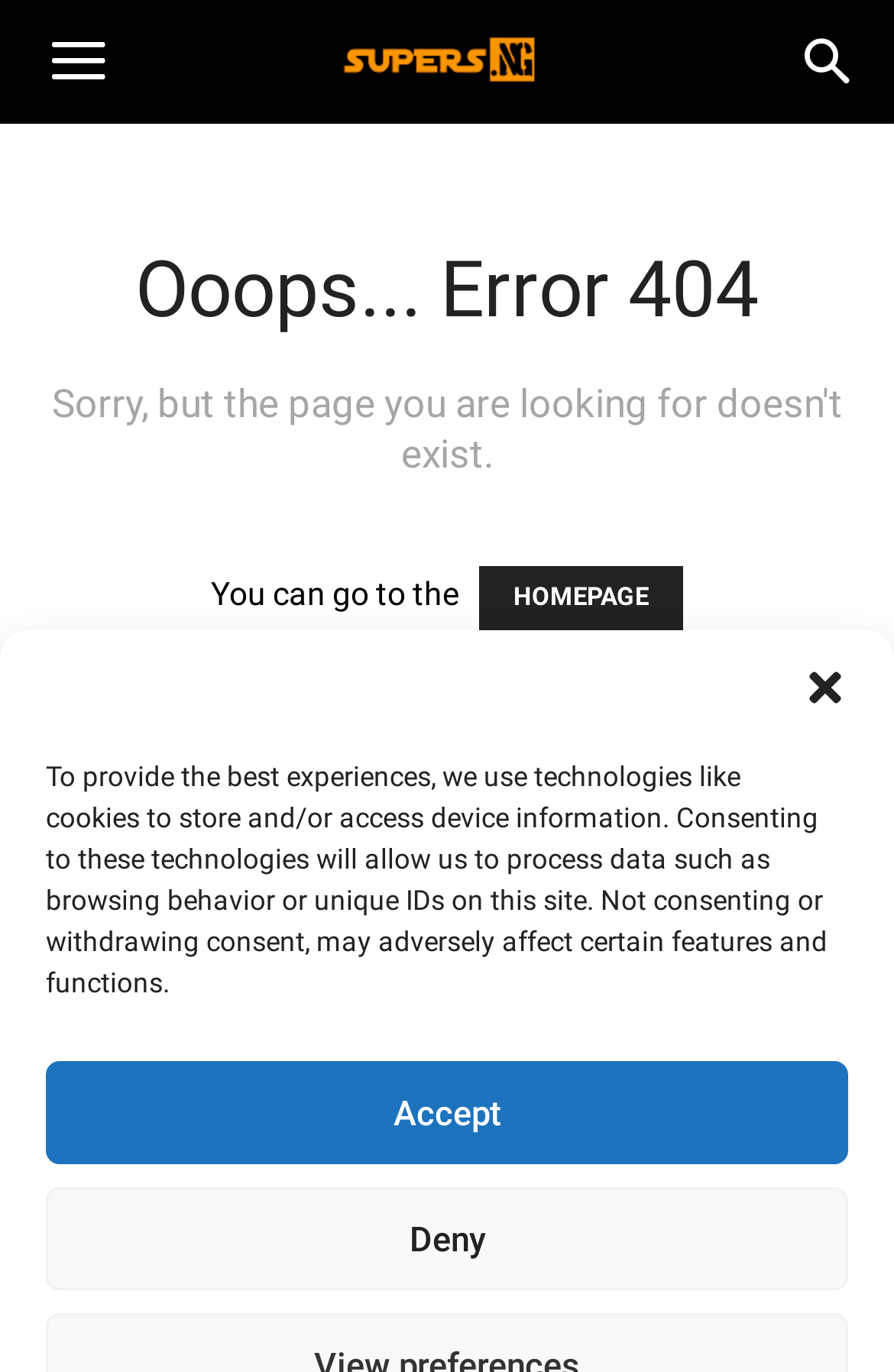Analyze the image and answer the question with as much detail as possible: 
What is the error code displayed on the page?

The error code is displayed as 'Ooops... Error 404' in the StaticText element with bounding box coordinates [0.151, 0.177, 0.849, 0.244]. This indicates that the page is not found.